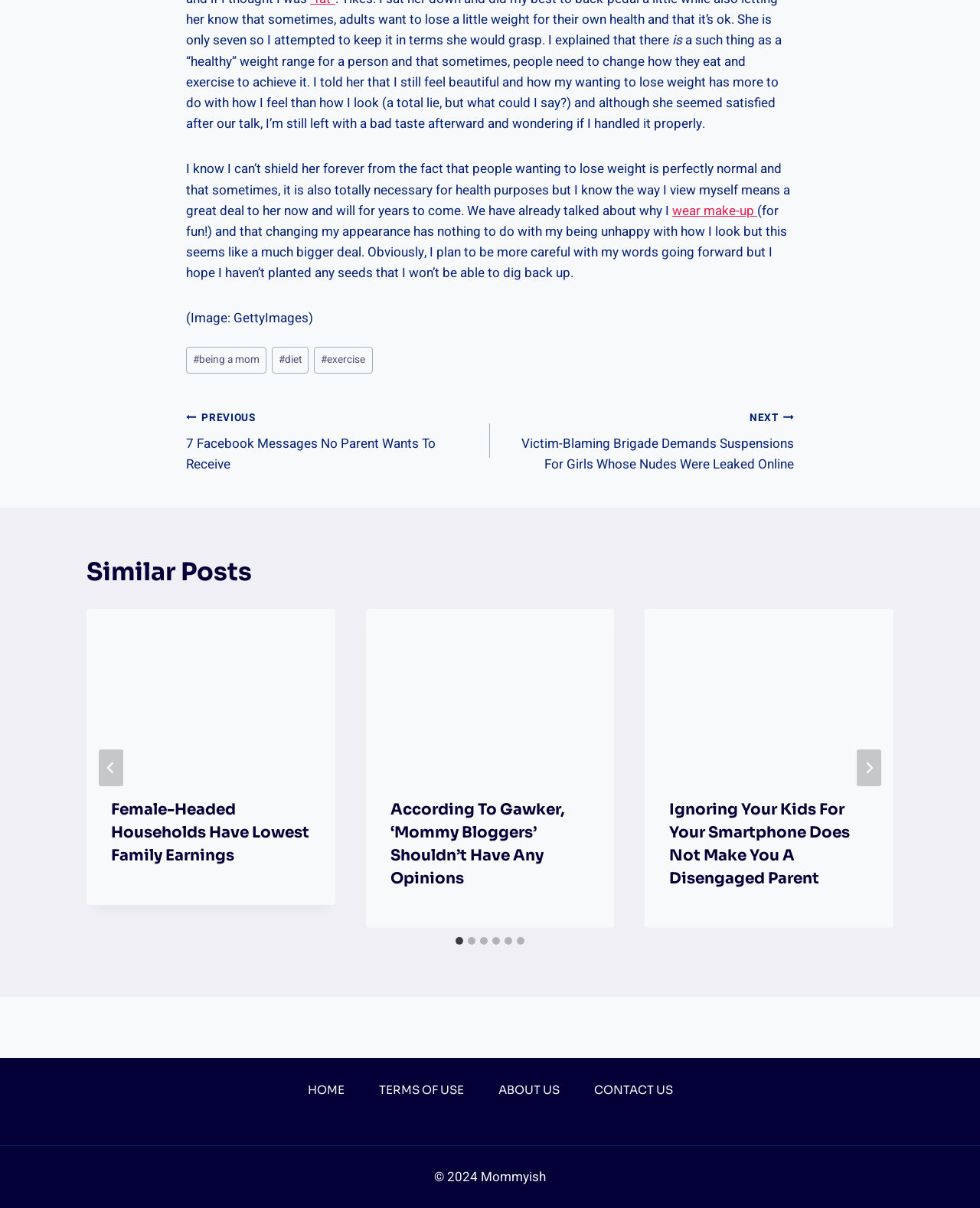Please pinpoint the bounding box coordinates for the region I should click to adhere to this instruction: "Search for something".

None